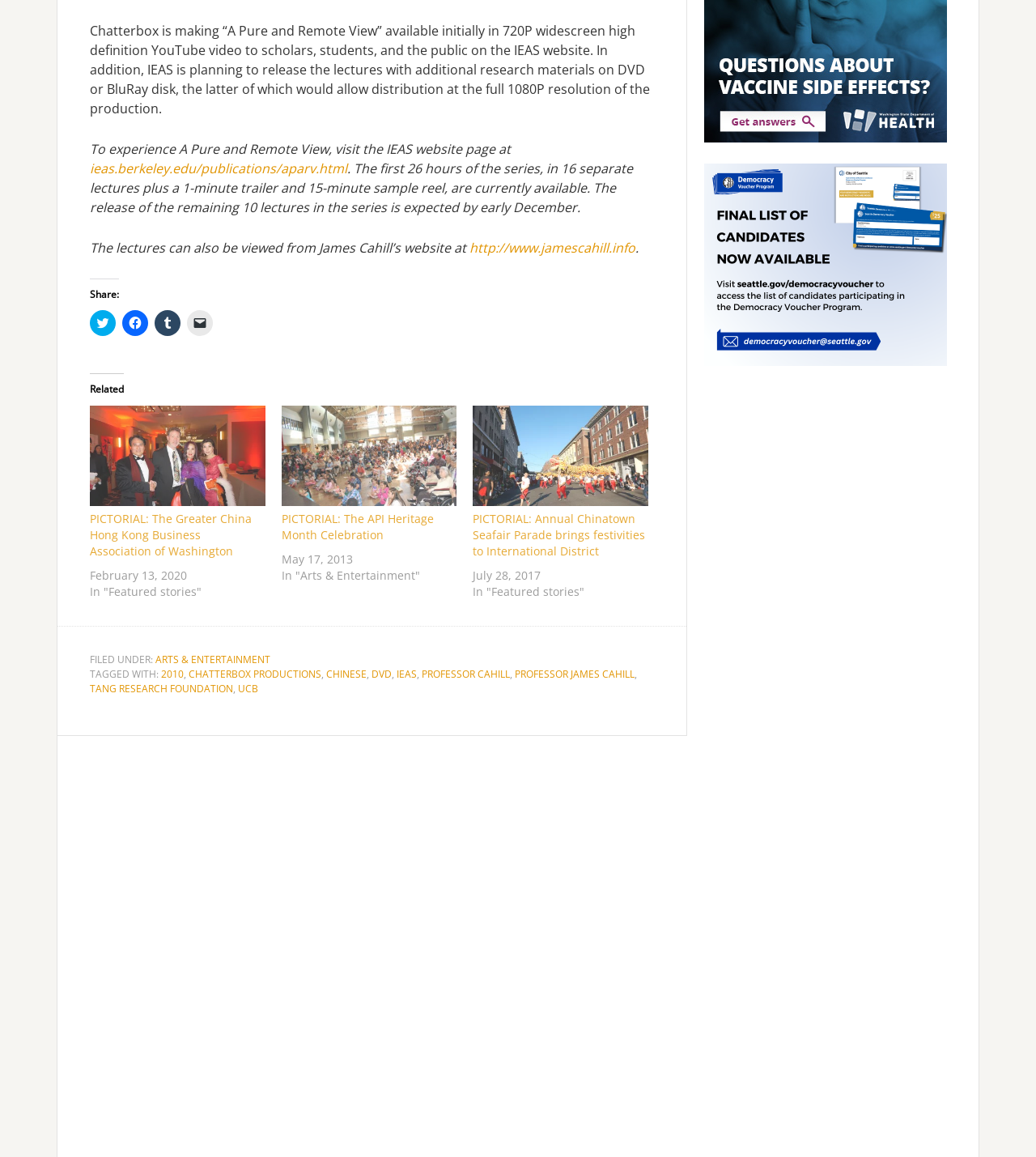Give a one-word or short phrase answer to the question: 
What is the category of the article 'PICTORIAL: The Greater China Hong Kong Business Association of Washington'?

Featured stories